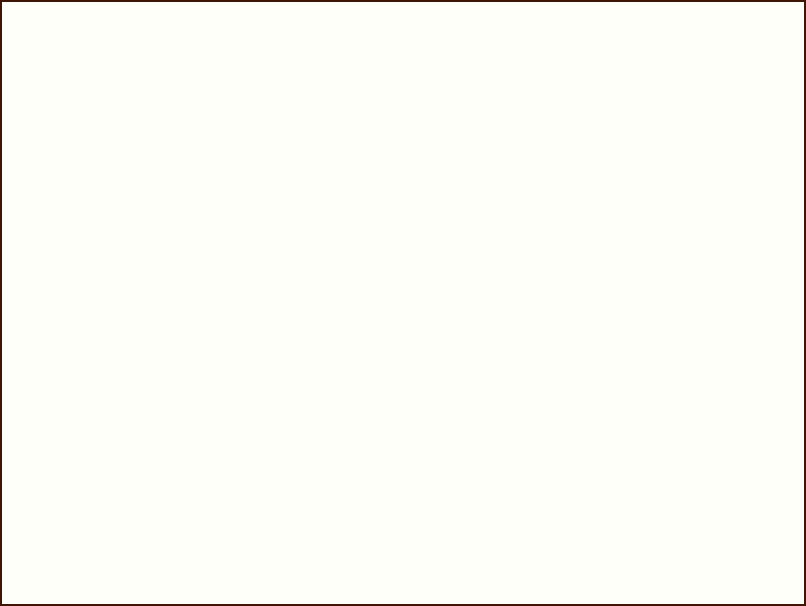What is the relationship between the local community and the sea?
Answer the question with a detailed and thorough explanation.

The caption describes the tranquil scene as capturing the natural beauty of the coastline, highlighting the harmonious relationship between the local community and the sea, which suggests a peaceful and mutually beneficial coexistence between the two.